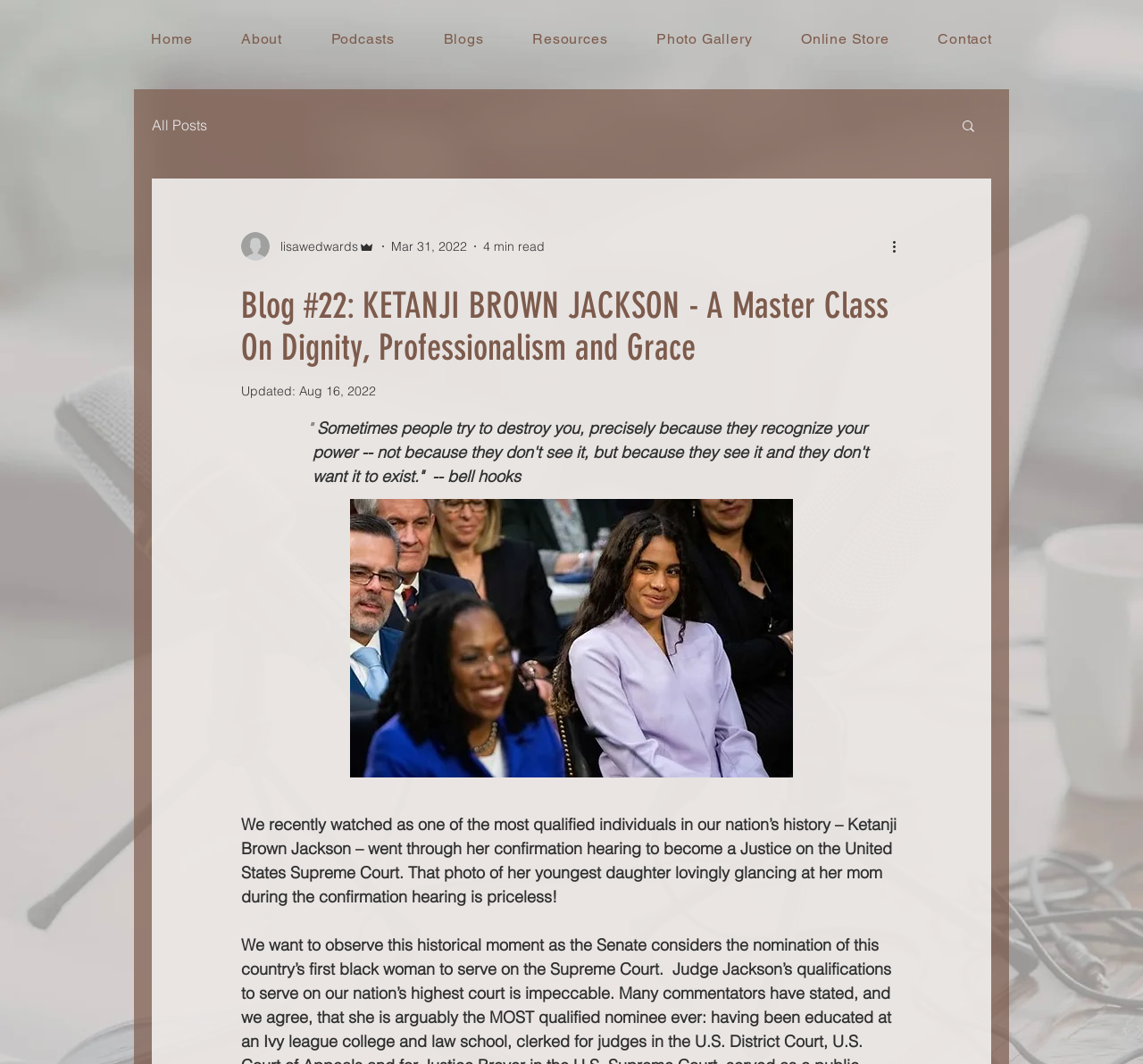Extract the heading text from the webpage.

Blog #22: KETANJI BROWN JACKSON - A Master Class On Dignity, Professionalism and Grace